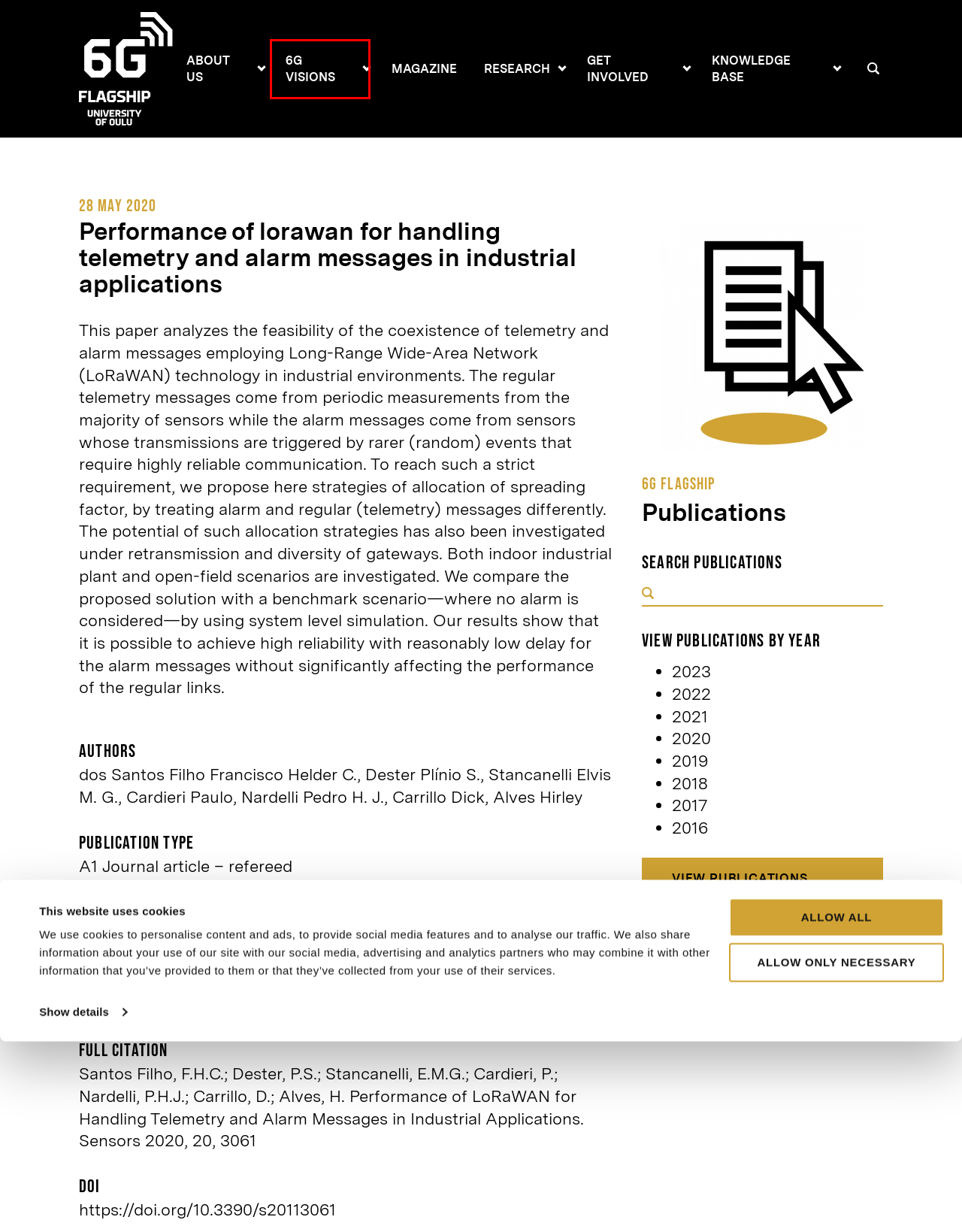Look at the screenshot of a webpage with a red bounding box and select the webpage description that best corresponds to the new page after clicking the element in the red box. Here are the options:
A. 2017 – 6G Flagship
B. 2019 – 6G Flagship
C. 6G Visions – Towards a truly digital society with 6G
D. 2021 – 6G Flagship
E. 2016 – 6G Flagship
F. 2023 – 6G Flagship
G. LPWAN Archives – 6G Flagship
H. Publications Archive – 6G Flagship

C